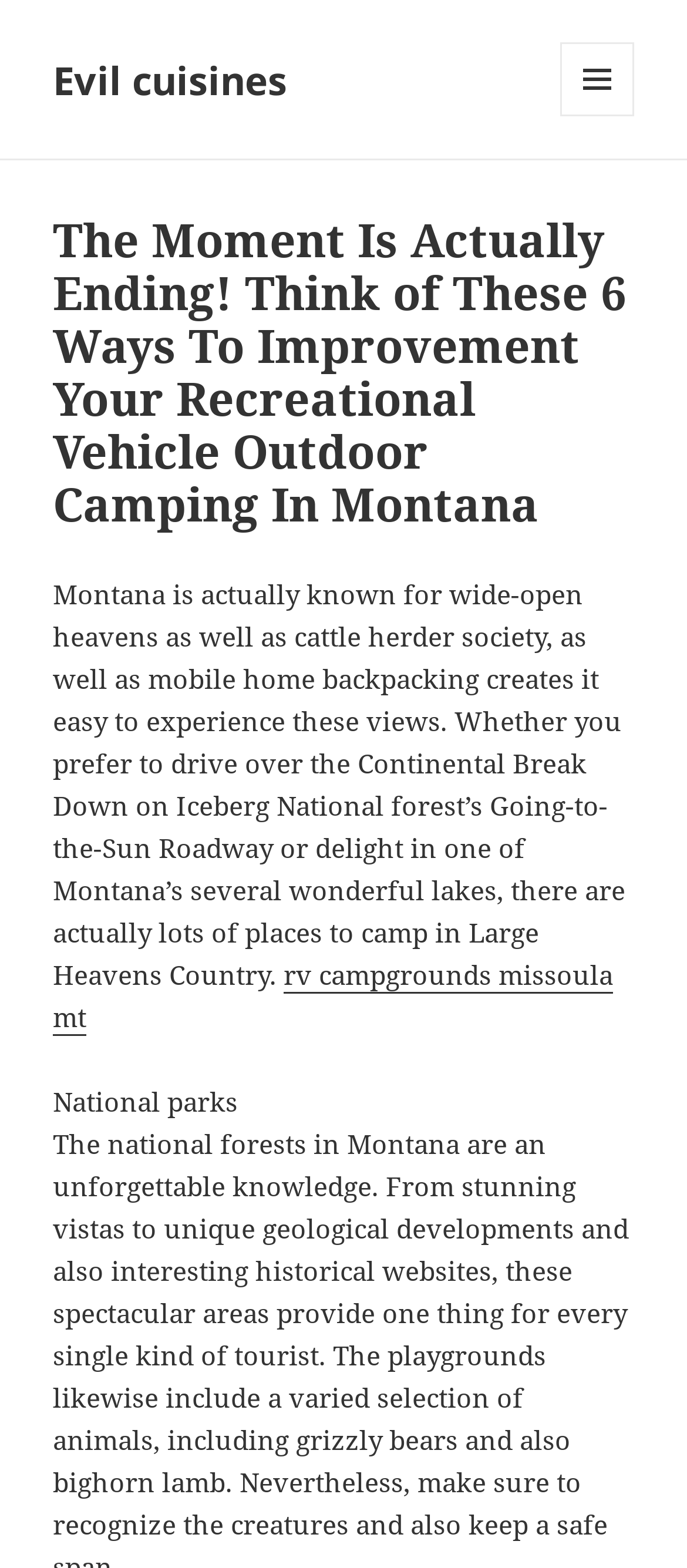What is the link 'rv campgrounds missoula mt' related to?
Using the information from the image, give a concise answer in one word or a short phrase.

camping